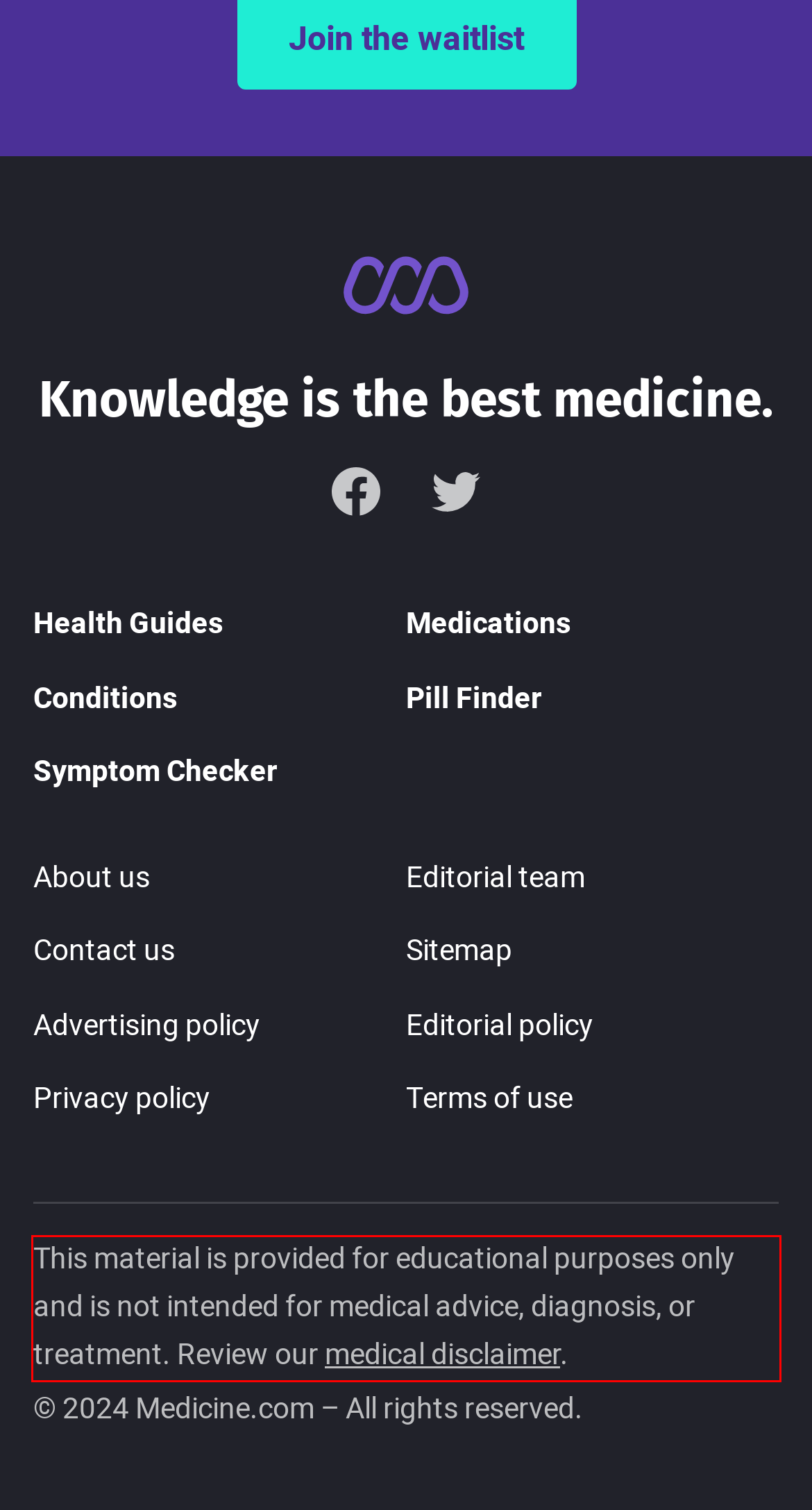Review the screenshot of the webpage and recognize the text inside the red rectangle bounding box. Provide the extracted text content.

This material is provided for educational purposes only and is not intended for medical advice, diagnosis, or treatment. Review our medical disclaimer.